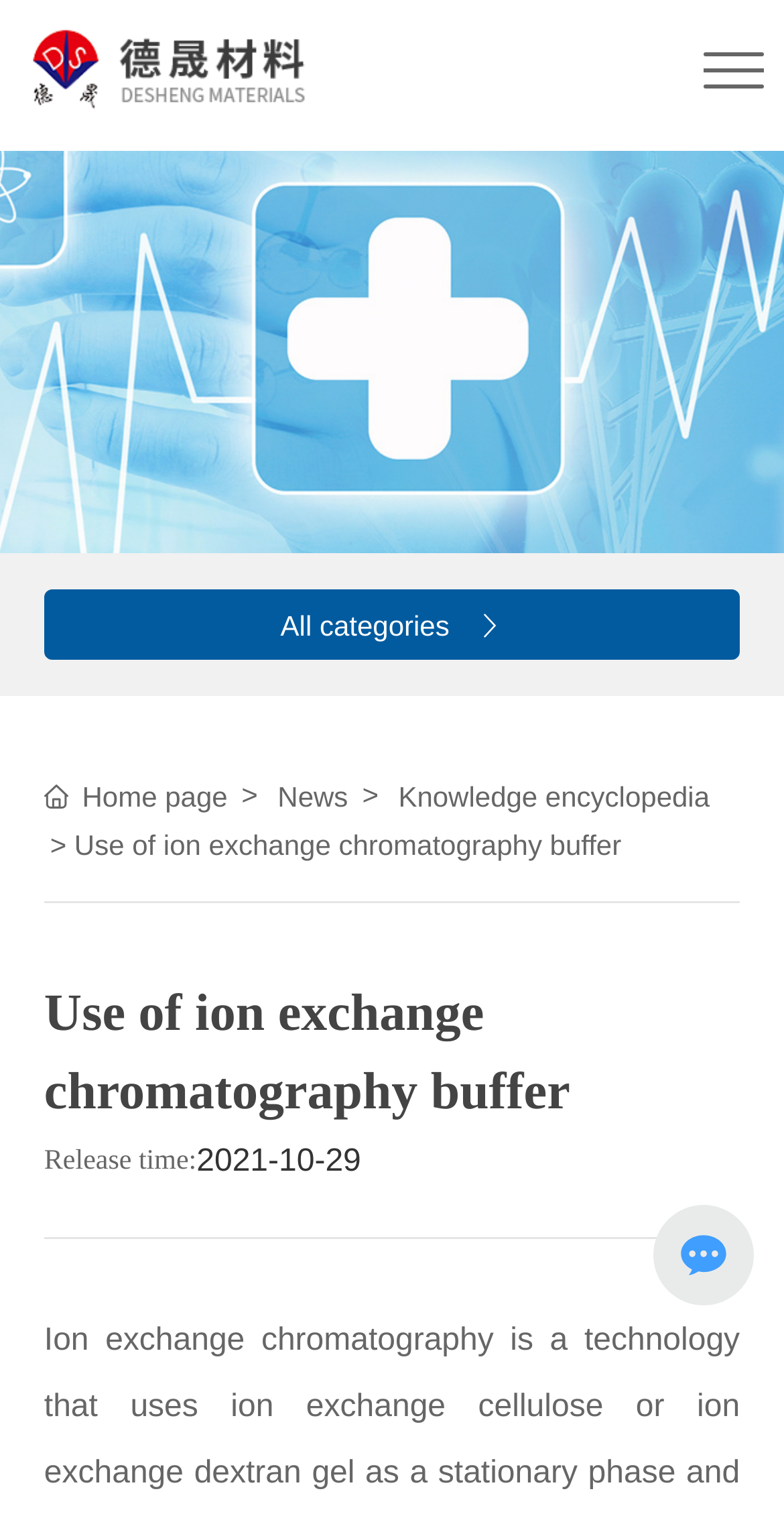Find the bounding box of the UI element described as follows: "Knowledge encyclopedia".

[0.508, 0.51, 0.905, 0.541]